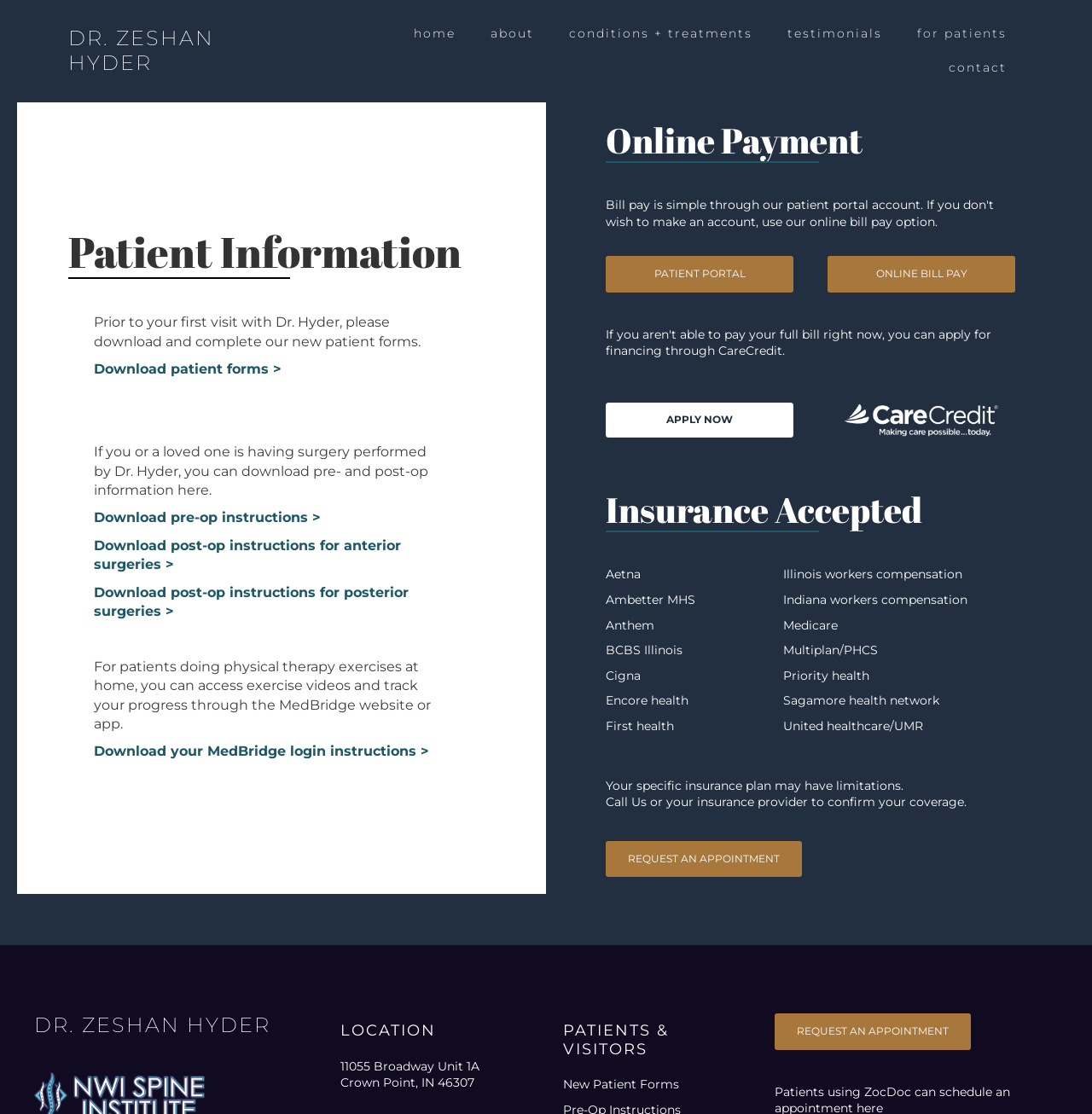Describe the webpage in detail, including text, images, and layout.

The webpage is about Dr. Zeshan Hyder, a medical professional, and his practice. At the top of the page, there is a heading with the doctor's name, followed by a navigation menu with links to various sections of the website, including "home", "about", "conditions + treatments", "testimonials", "for patients", and "contact".

Below the navigation menu, there is a main section that contains several articles and links. The first article is about patient information, where it is requested that patients download and complete new patient forms before their first visit. There are also links to download pre- and post-op instructions, as well as exercise videos and login instructions for physical therapy exercises.

To the right of the patient information section, there are three headings: "Online Payment", "Insurance Accepted", and "LOCATION". The "Online Payment" section has links to a patient portal, online bill pay, and an application. The "Insurance Accepted" section lists various insurance providers, including Aetna, Anthem, and Medicare. The "LOCATION" section provides the address of the practice.

At the bottom of the page, there are additional links and headings, including a request for an appointment, new patient forms, and a link to the doctor's logo.

Throughout the page, there are several links and buttons that allow patients to access various resources and services, such as downloading forms, making payments, and requesting appointments. The overall layout is organized and easy to navigate, with clear headings and concise text.